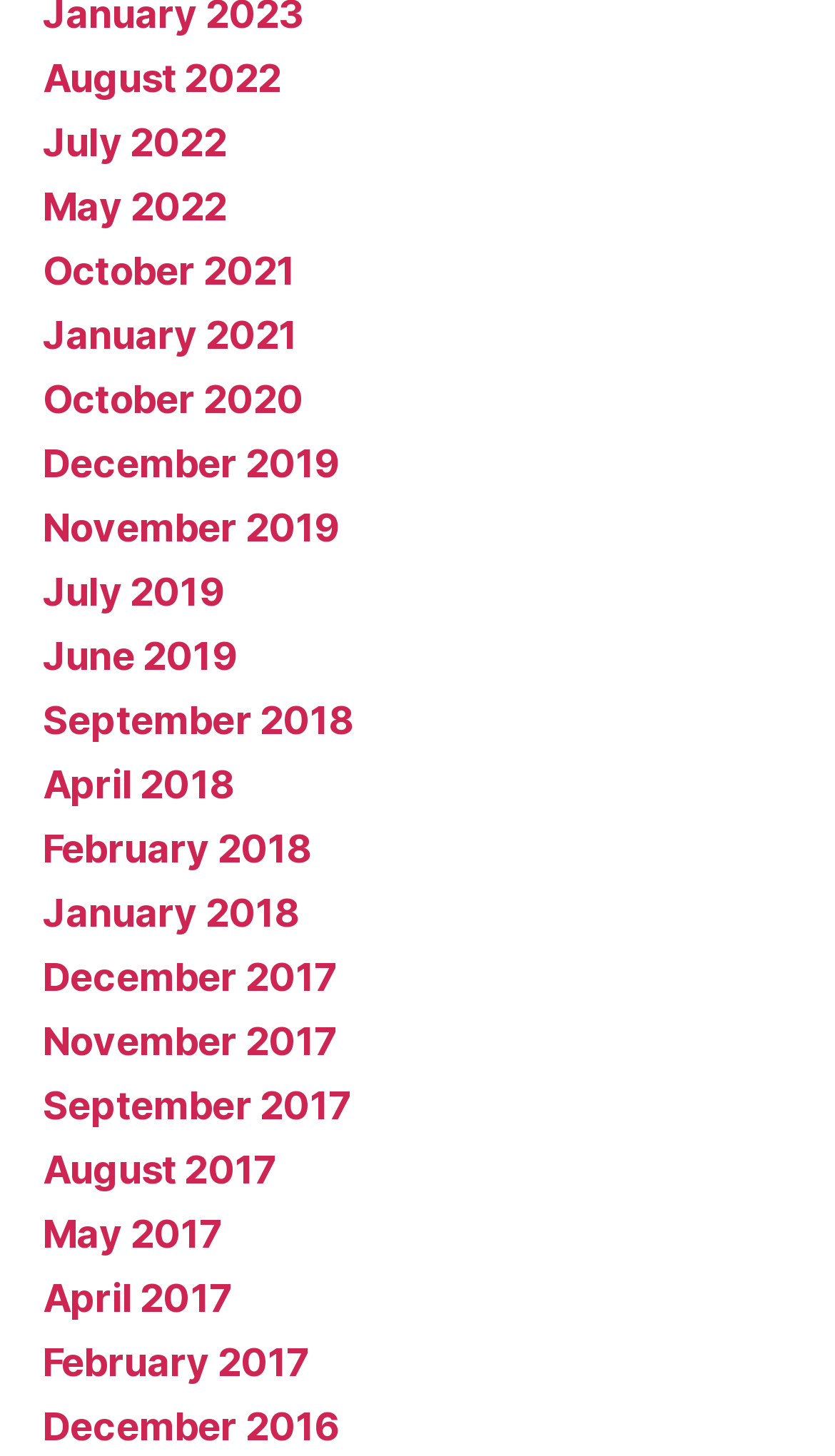Find the bounding box coordinates of the area to click in order to follow the instruction: "view January 2021".

[0.051, 0.214, 0.356, 0.245]